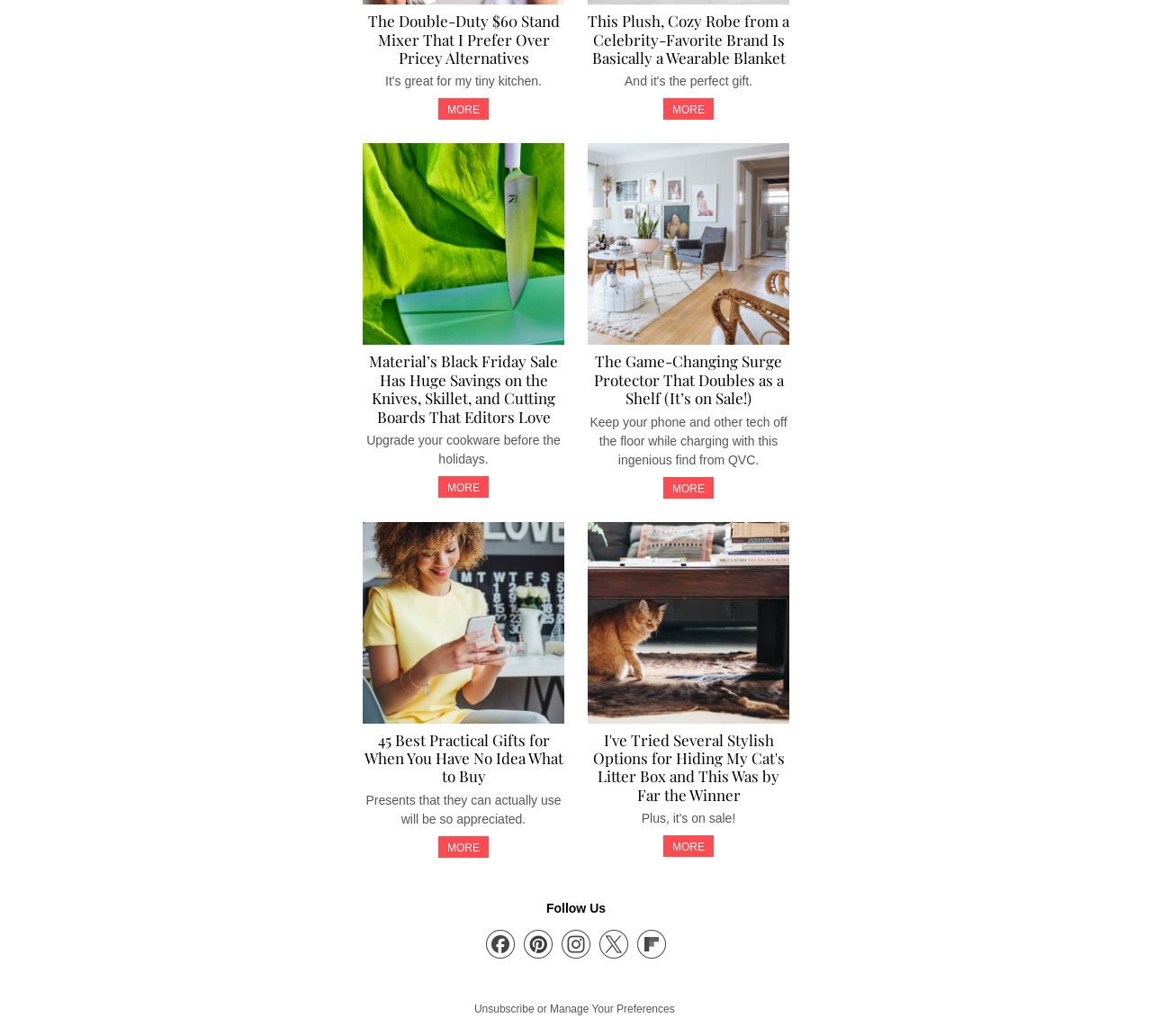Identify the bounding box coordinates for the UI element described as: "Go Back". The coordinates should be provided as four floats between 0 and 1: [left, top, right, bottom].

None